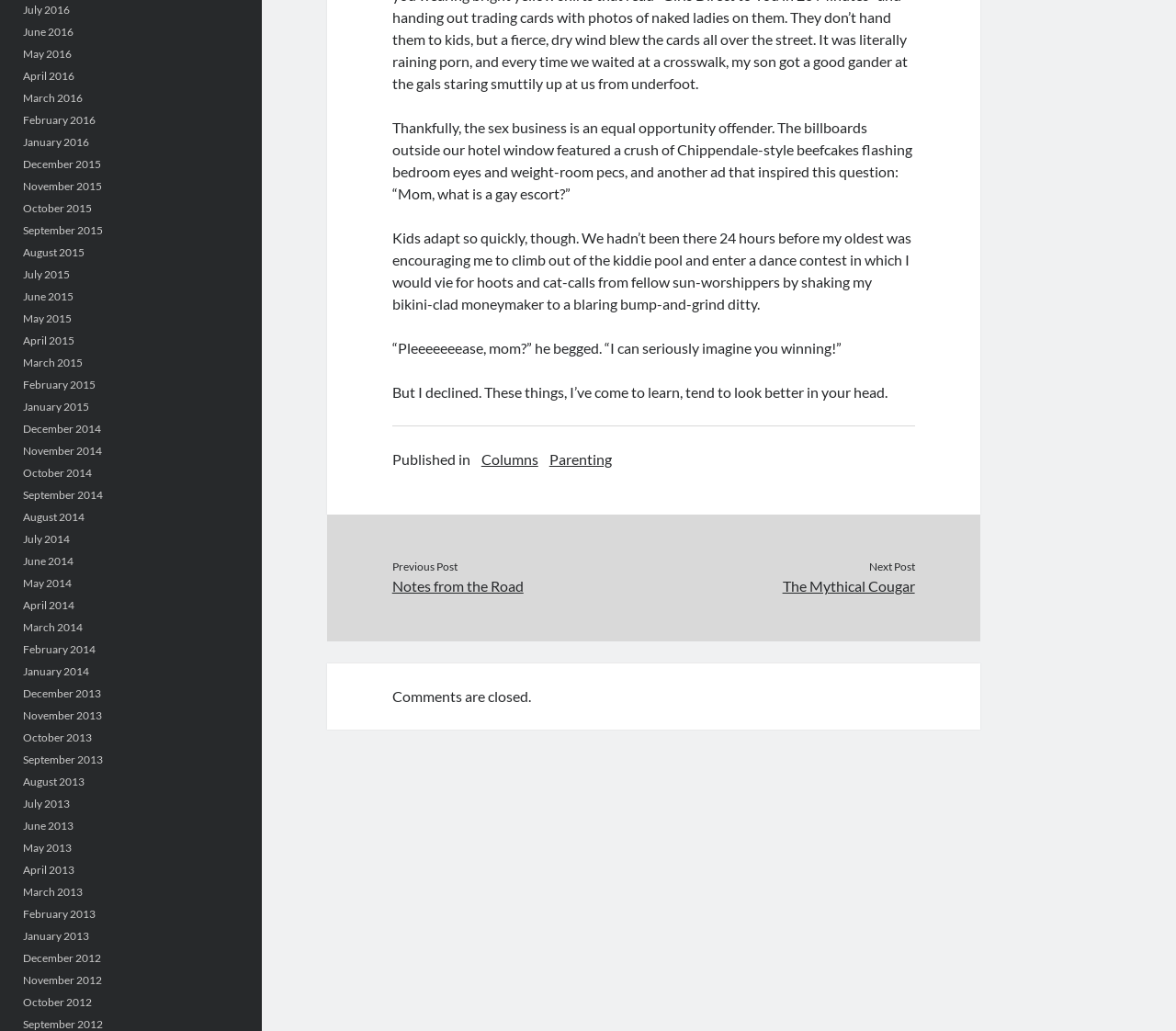What is the author's response to her son's request?
Offer a detailed and exhaustive answer to the question.

I read the text and found that the author's son asked her to participate in a dance contest, but she declined, as mentioned in the sentence 'But I declined. These things, I’ve come to learn, tend to look better in your head.'